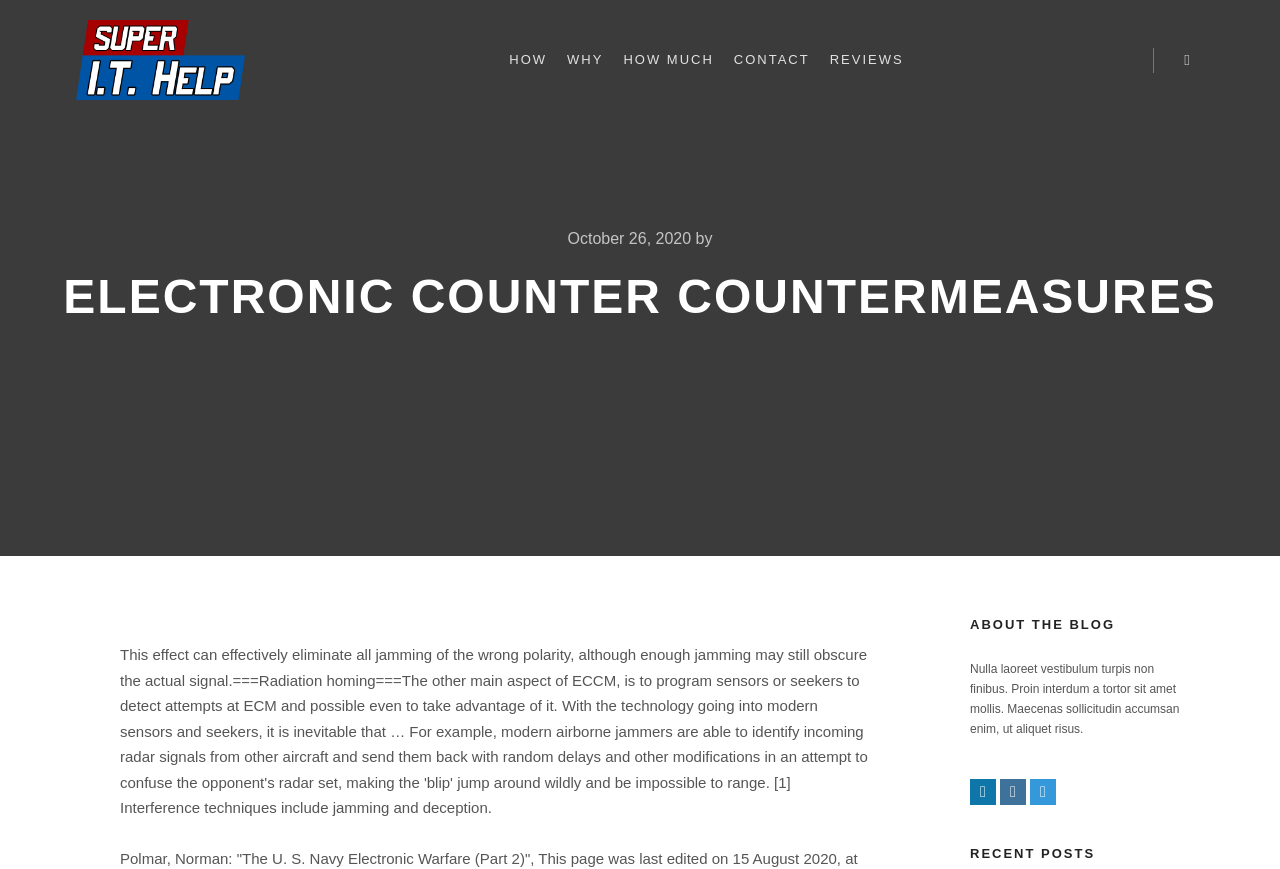What is the date mentioned on the webpage?
Refer to the screenshot and deliver a thorough answer to the question presented.

I found the date 'October 26, 2020' mentioned on the webpage by looking at the time element with bounding box coordinates [0.443, 0.265, 0.54, 0.284] and its corresponding StaticText element.